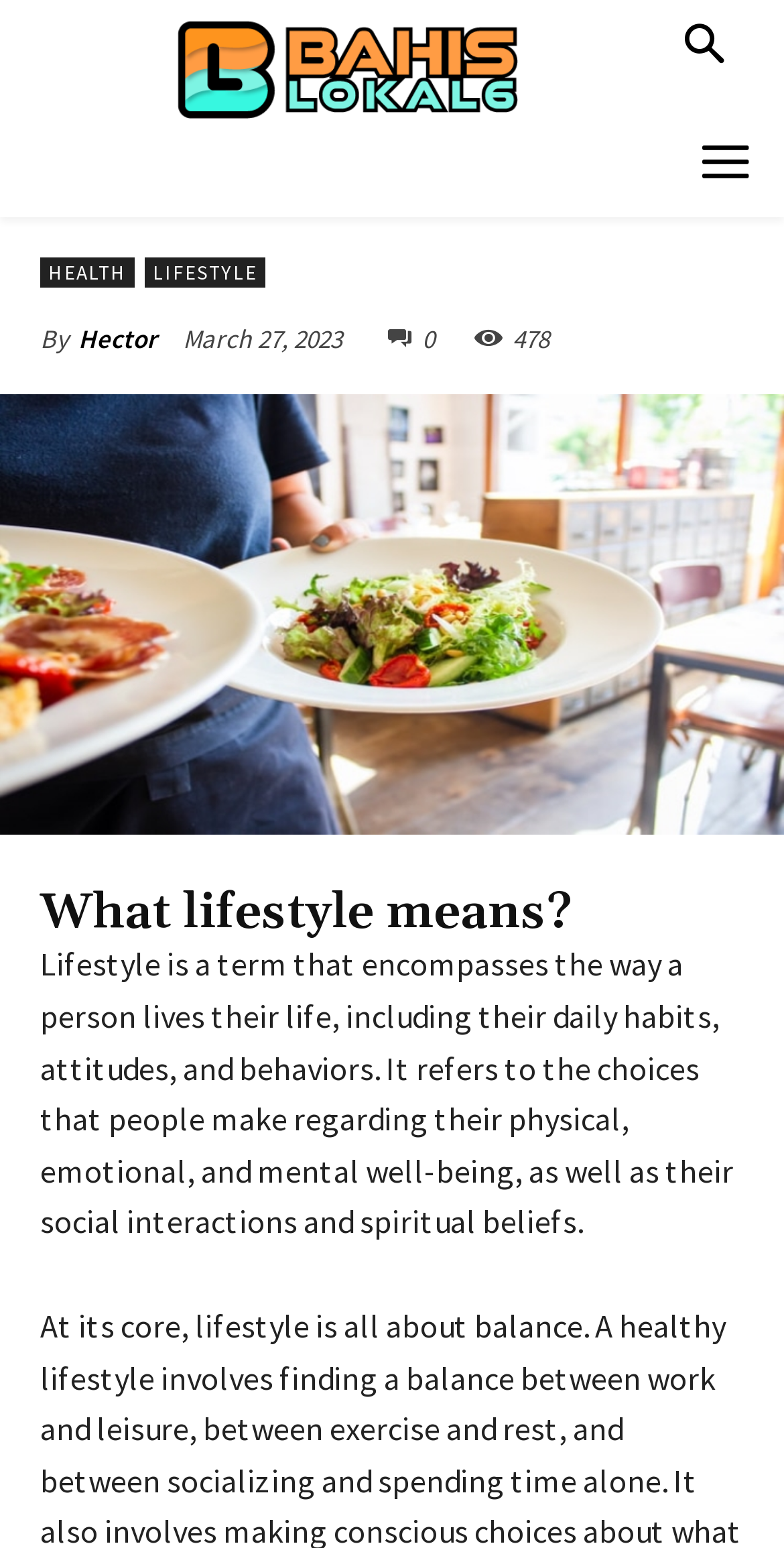Answer briefly with one word or phrase:
What is the author of the article?

Hector